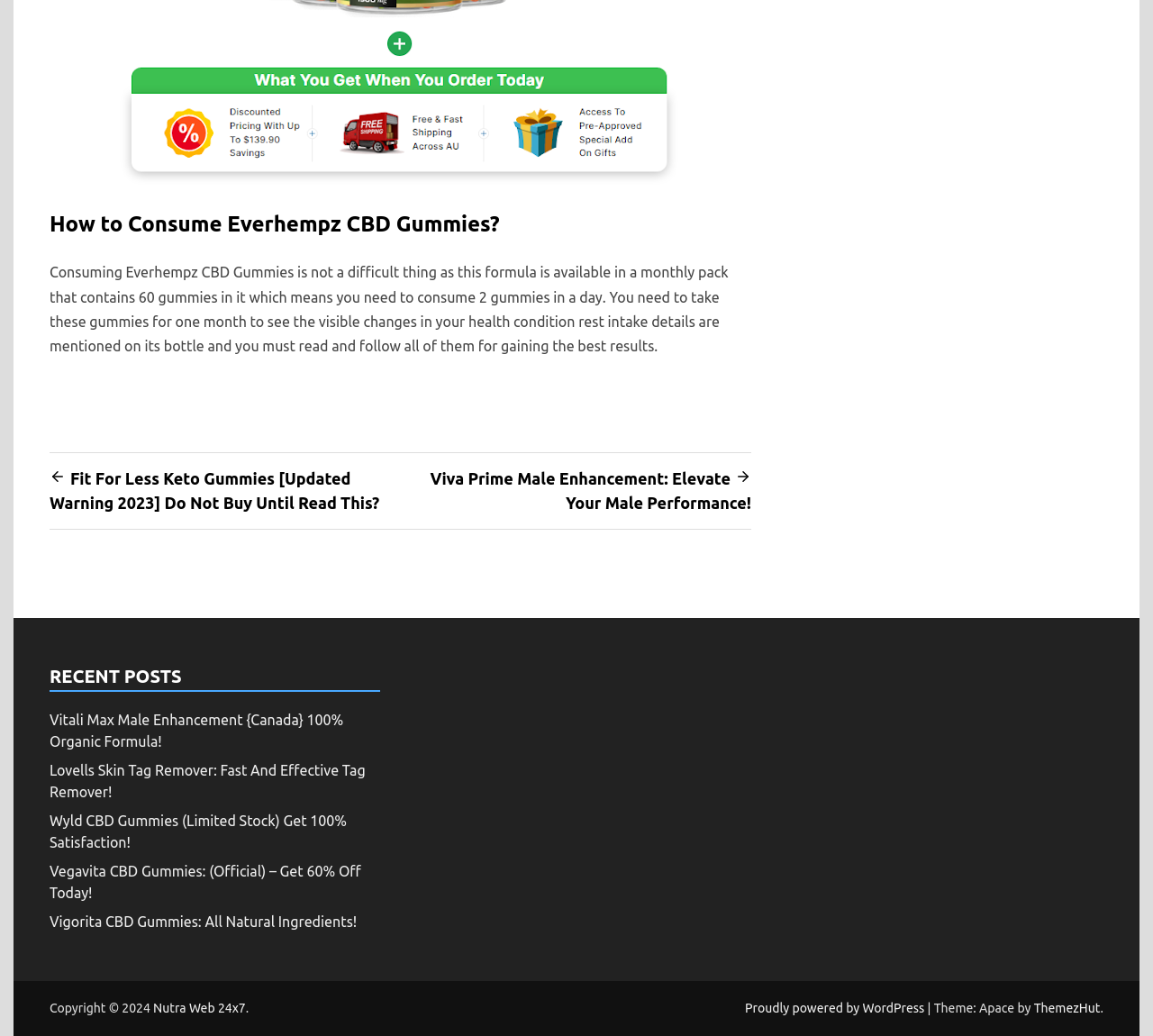Please specify the bounding box coordinates of the area that should be clicked to accomplish the following instruction: "Click on 'Wyld CBD Gummies (Limited Stock) Get 100% Satisfaction!'". The coordinates should consist of four float numbers between 0 and 1, i.e., [left, top, right, bottom].

[0.043, 0.785, 0.301, 0.821]